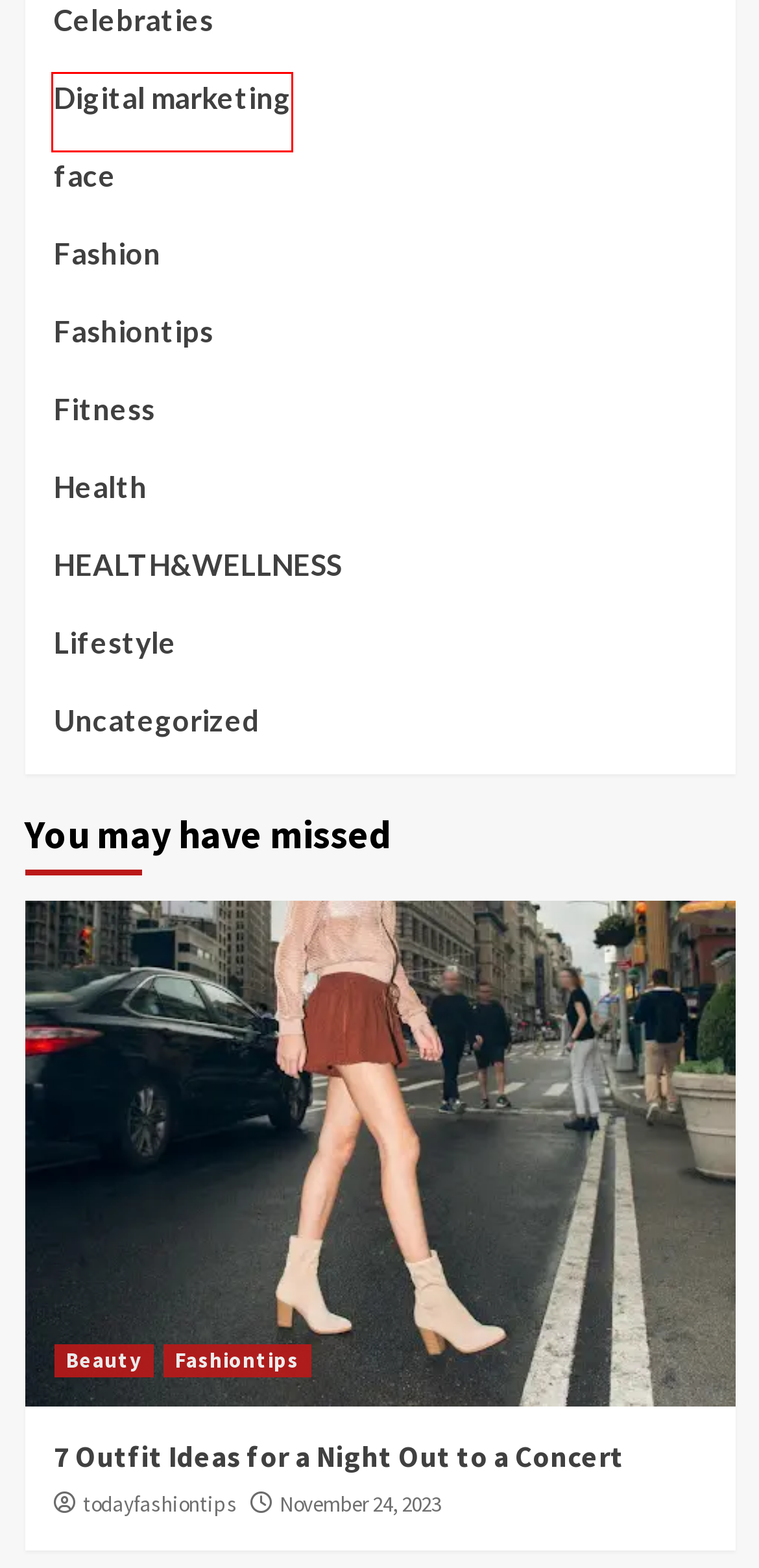You are given a screenshot of a webpage within which there is a red rectangle bounding box. Please choose the best webpage description that matches the new webpage after clicking the selected element in the bounding box. Here are the options:
A. Digital marketing Archives - Today Fashion Tips
B. Fitness Archives - Today Fashion Tips
C. Celebraties Archives - Today Fashion Tips
D. face Archives - Today Fashion Tips
E. HEALTH&WELLNESS Archives - Today Fashion Tips
F. 10 Spring Wardrobe Staples Every Man Needs in His Closet
G. Careprost Vs Latisse Archives - Today Fashion Tips
H. Lifestyle Archives - Today Fashion Tips

A